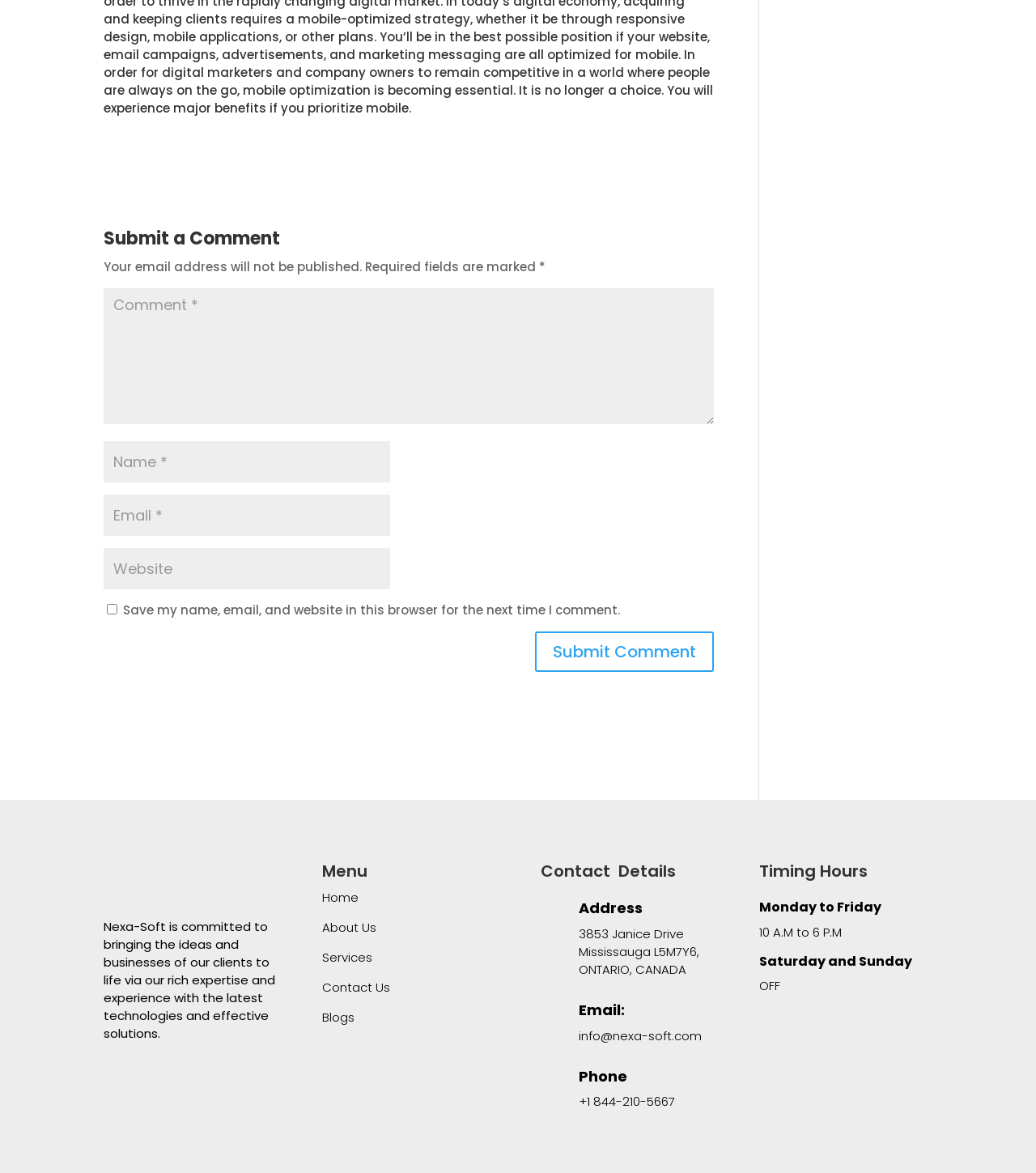Consider the image and give a detailed and elaborate answer to the question: 
What is the purpose of the form at the top of the page?

The form at the top of the page is used to submit a comment, as indicated by the heading 'Submit a Comment' and the presence of text boxes for comment, name, email, and website, as well as a submit button.